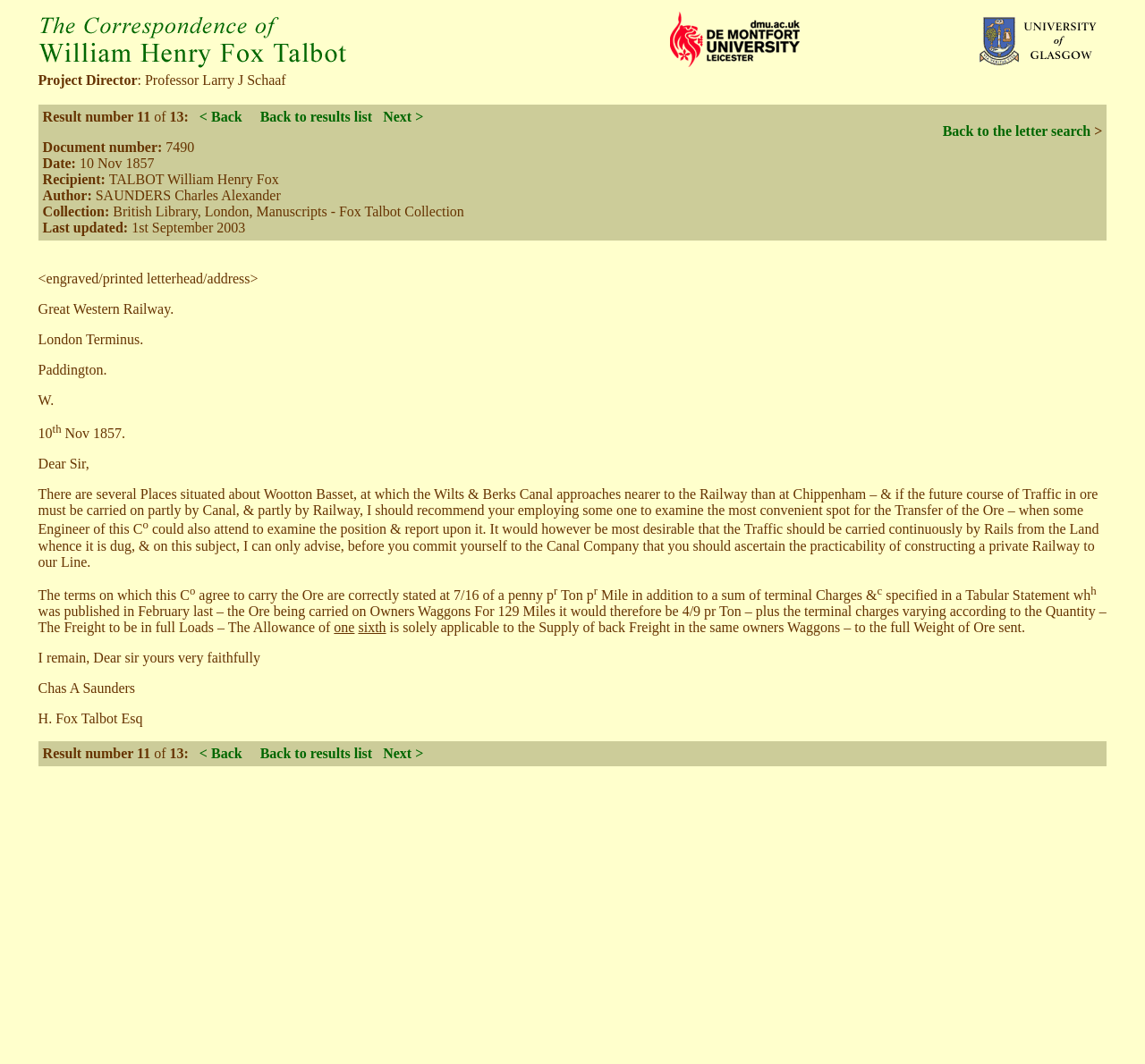Find the bounding box coordinates for the area you need to click to carry out the instruction: "Click the link Next >". The coordinates should be four float numbers between 0 and 1, indicated as [left, top, right, bottom].

[0.334, 0.103, 0.37, 0.117]